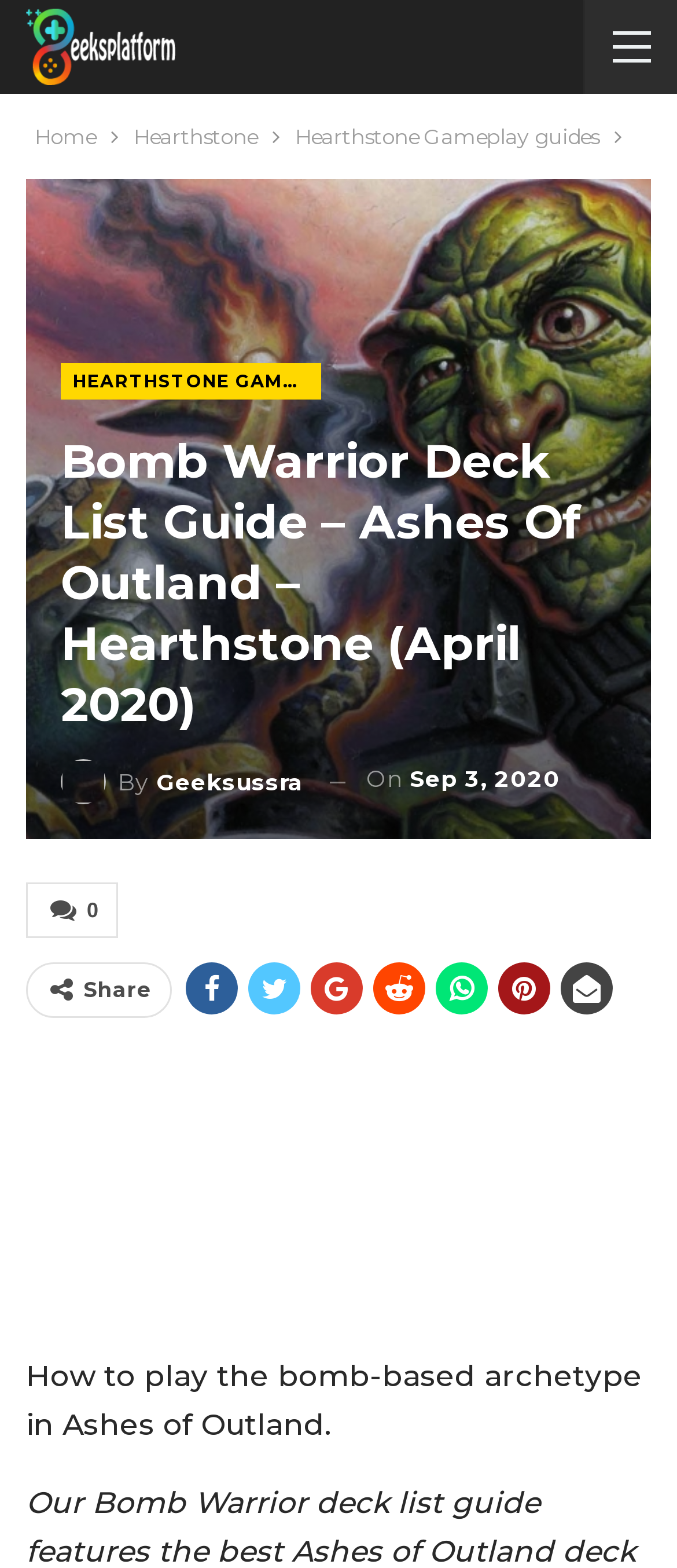Please identify the bounding box coordinates of the clickable area that will fulfill the following instruction: "Share this article". The coordinates should be in the format of four float numbers between 0 and 1, i.e., [left, top, right, bottom].

[0.123, 0.623, 0.226, 0.639]